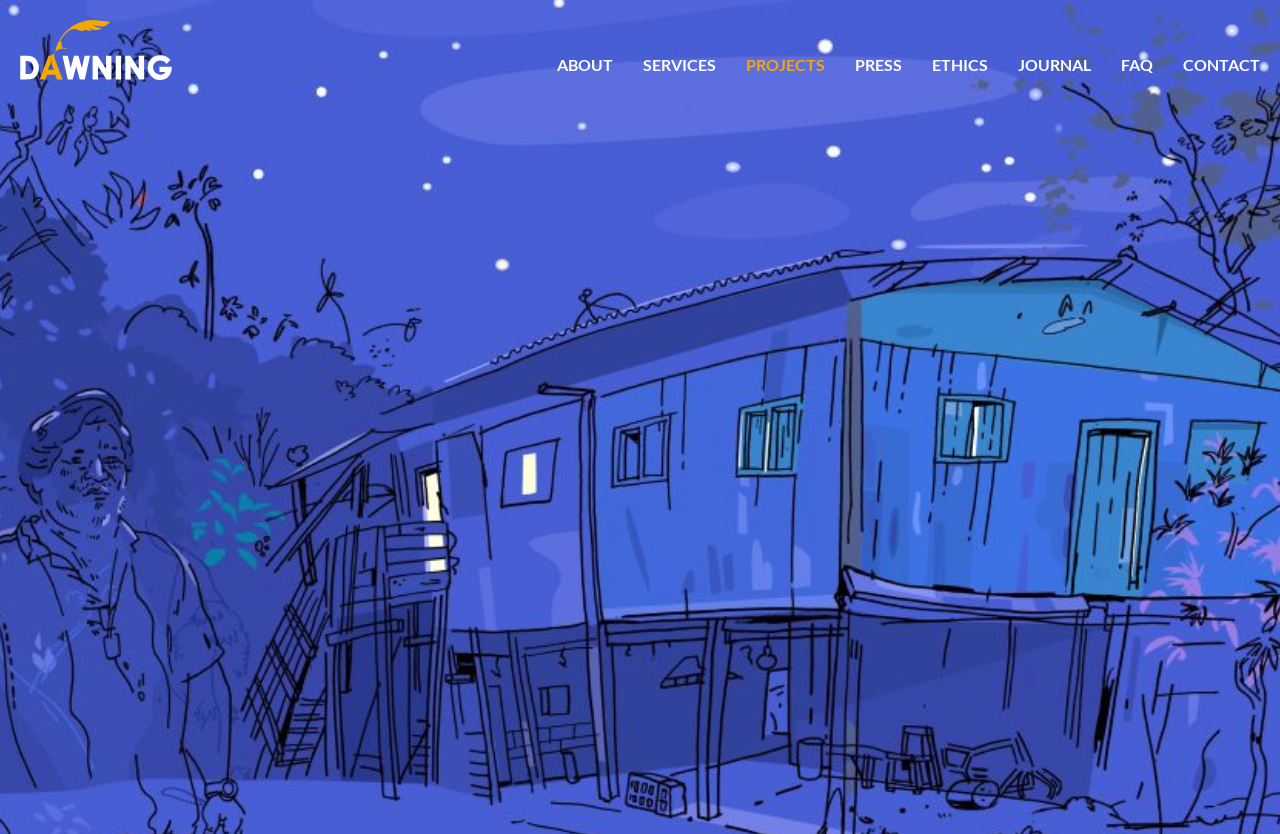Determine the bounding box coordinates (top-left x, top-left y, bottom-right x, bottom-right y) of the UI element described in the following text: About

[0.424, 0.059, 0.491, 0.108]